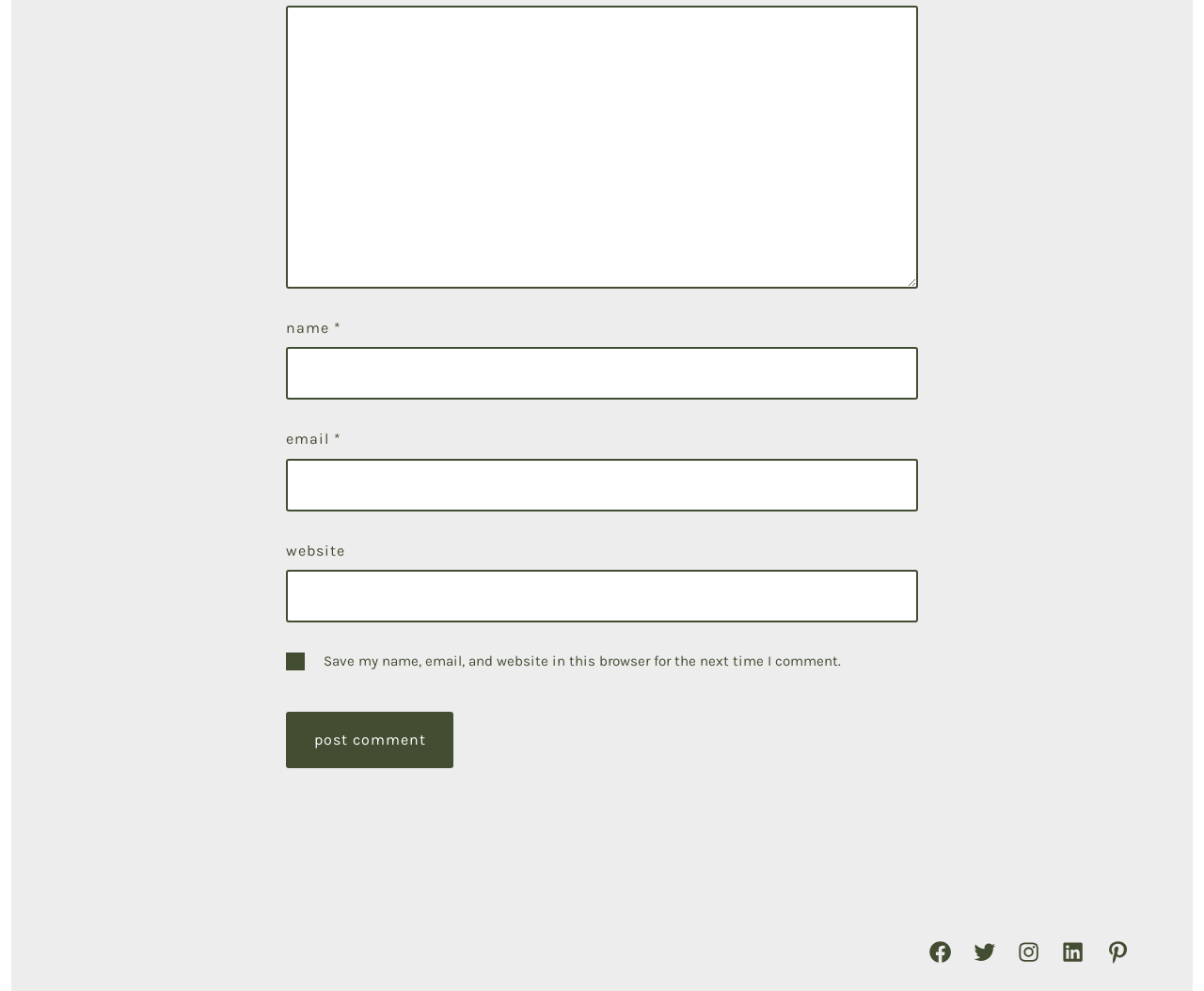Provide the bounding box coordinates in the format (top-left x, top-left y, bottom-right x, bottom-right y). All values are floating point numbers between 0 and 1. Determine the bounding box coordinate of the UI element described as: Antinanco Earth Arts

None